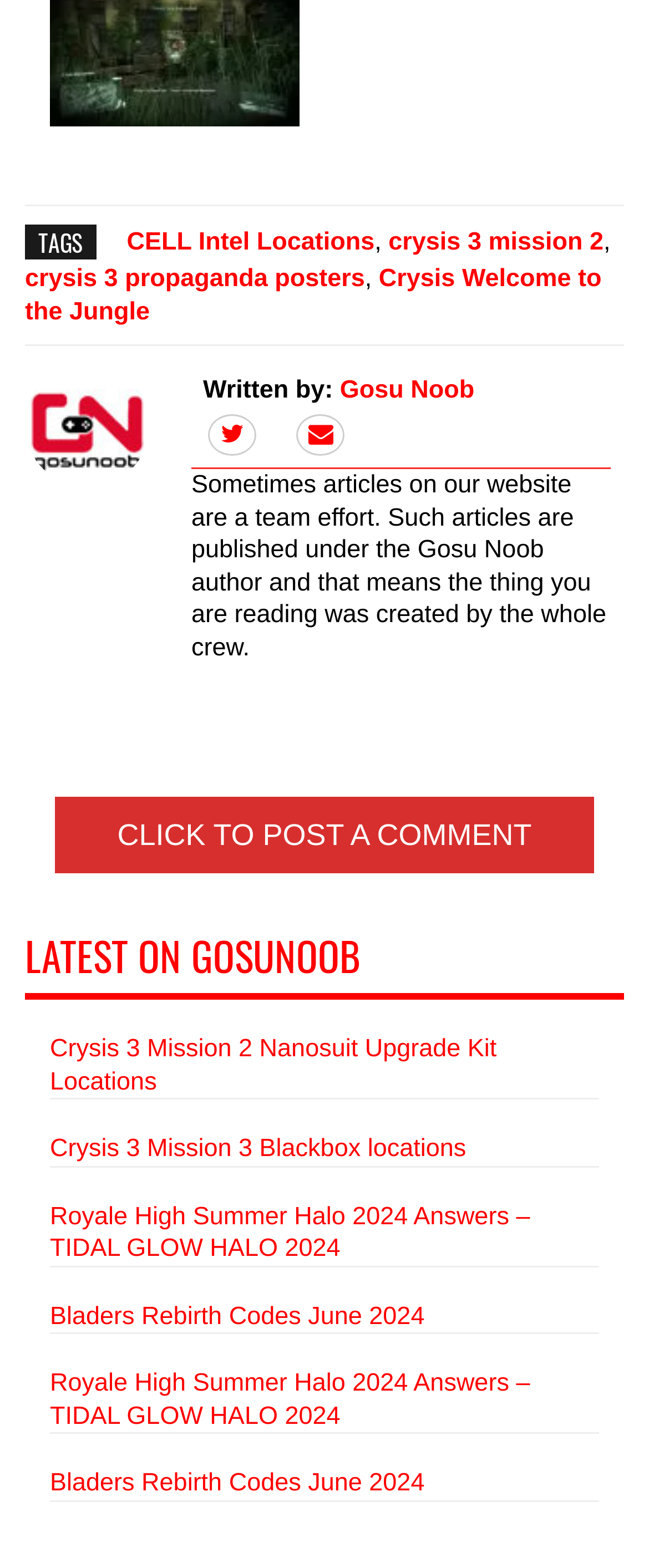What is the author of the current article?
Please provide a detailed and thorough answer to the question.

The author of the current article can be determined by looking at the 'Written by:' text followed by a link 'Gosu Noob' in the footer section of the webpage.